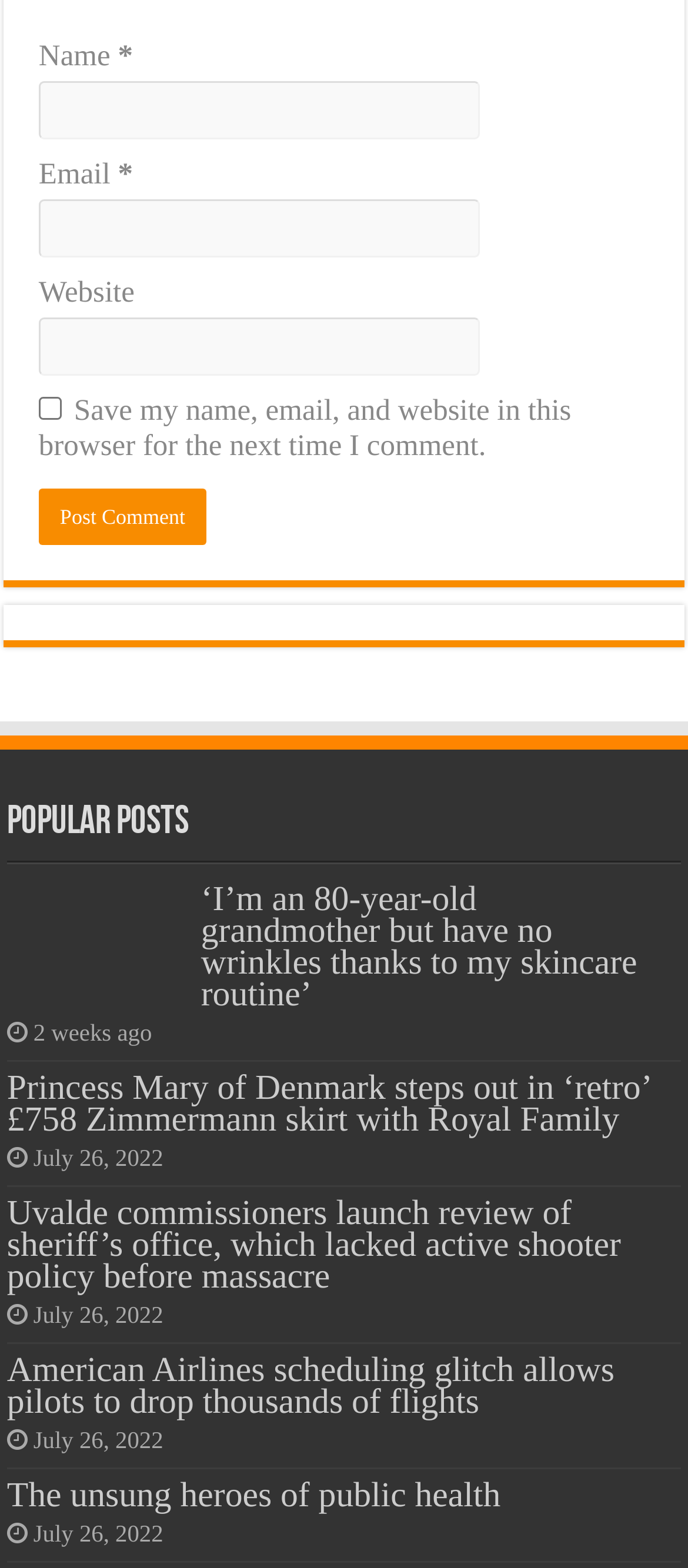Determine the bounding box coordinates for the clickable element required to fulfill the instruction: "Click the 'Post Comment' button". Provide the coordinates as four float numbers between 0 and 1, i.e., [left, top, right, bottom].

[0.056, 0.312, 0.3, 0.348]